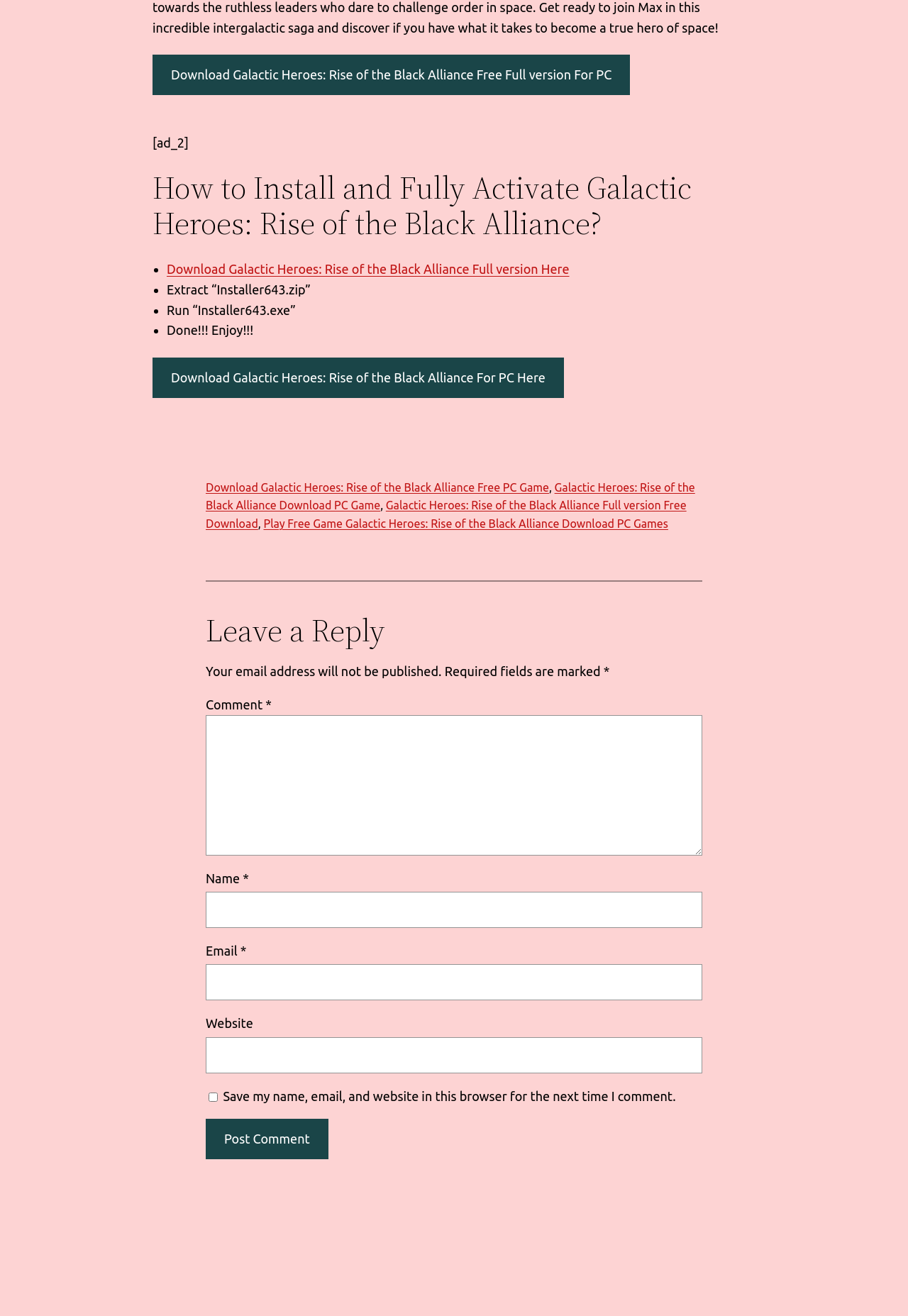Analyze the image and answer the question with as much detail as possible: 
What is the function of the checkbox?

The webpage has a checkbox with the label 'Save my name, email, and website in this browser for the next time I comment.', so the function of the checkbox is to save the user's name, email, and website in the browser for future comments.